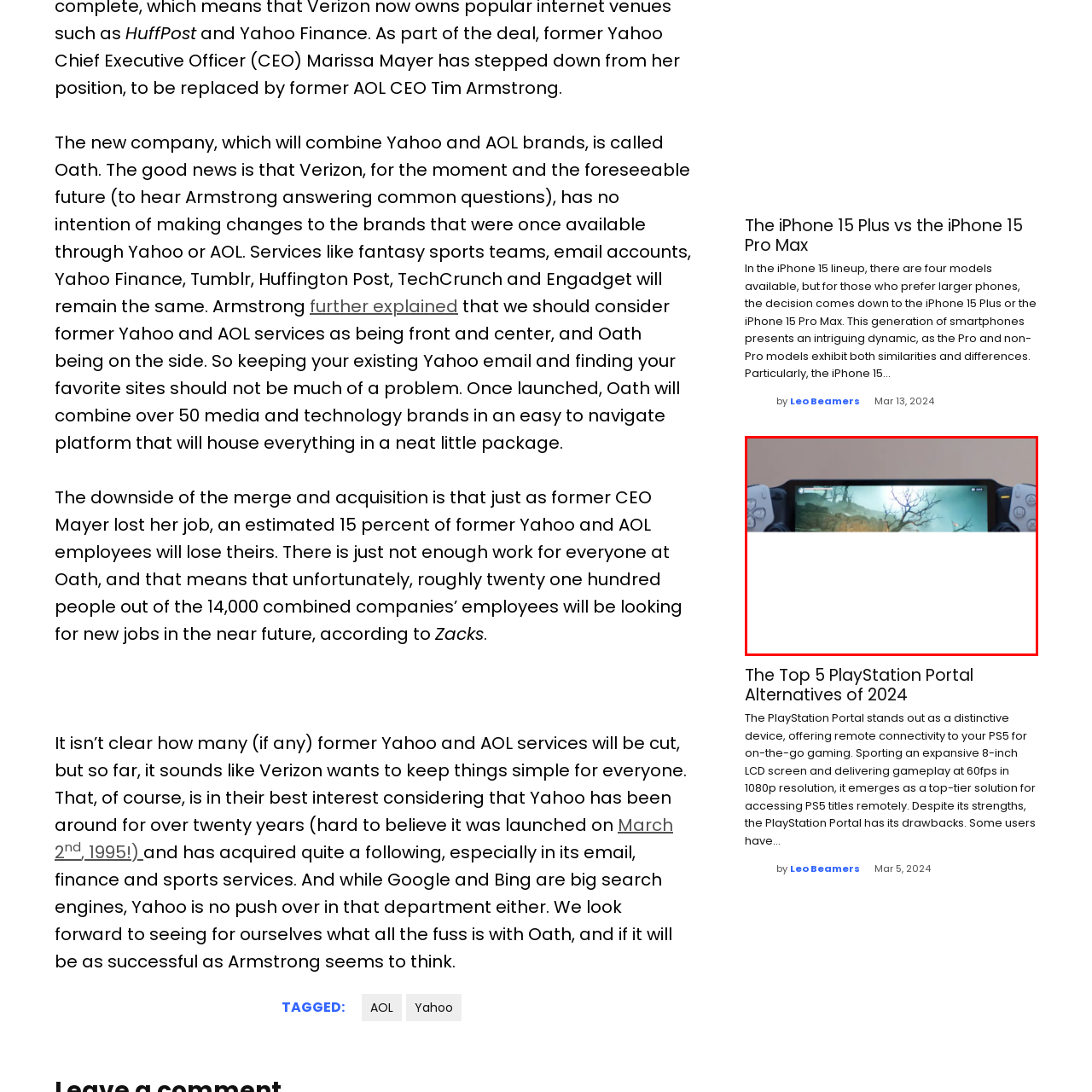Explain what is happening in the image inside the red outline in great detail.

The image displays a premium gaming device designed for remote connectivity to the PlayStation 5, featuring an impressive 8-inch LCD screen. This innovative gadget is equipped with dual controllers on either side, allowing for an immersive gaming experience. The background showcases a captivating in-game environment, possibly depicting a mysterious landscape enriched with atmospheric elements such as fog and skeletal trees, hinting at an adventurous narrative. This device is highlighted in the context of discussions surrounding the best alternatives for the PlayStation Portal, which offers users portable access to their favorite PS5 titles while on the go. An intriguing article beneath the image delves into the capabilities and unique features of this gaming technology, providing insights for users considering their gaming options in 2024.